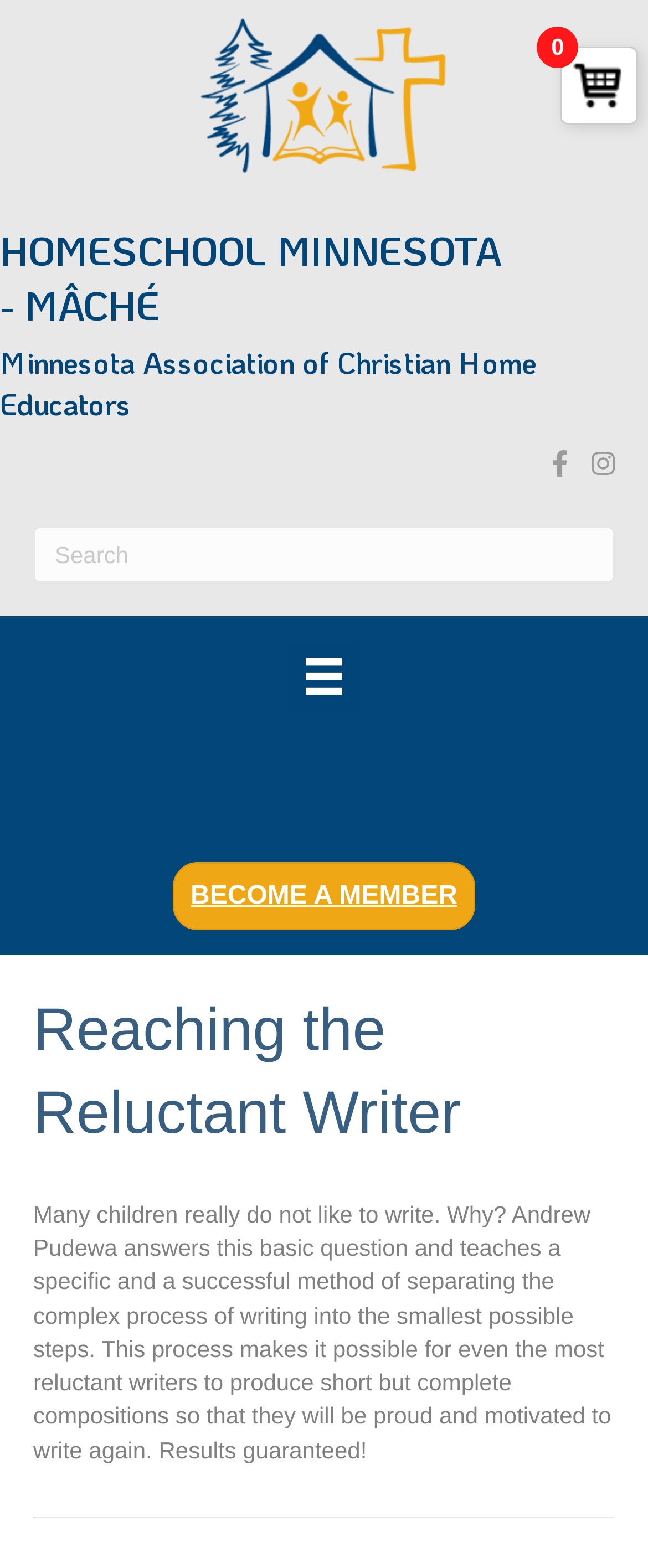Generate a detailed explanation of the webpage's features and information.

The webpage is about the Minnesota Association of Christian Home Educators (MACHE) and features an article titled "Reaching the Reluctant Writer". At the top left of the page, there is a link to "Homeschool Minnesota MÂCHÉ" accompanied by an image with the same name. Below this, there are two headings: "HOMESCHOOL MINNESOTA - MÂCHÉ" and "Minnesota Association of Christian Home Educators", which span the entire width of the page.

On the top right, there is a search bar with a "Search" button and a "Menu" button with an icon. Below these, there is a prominent "BECOME A MEMBER" button.

The main content of the page is an article that starts with a heading "Reaching the Reluctant Writer" and is followed by a paragraph of text that discusses the reluctance of children to write and how Andrew Pudewa's method can help them overcome this. The text explains that this method breaks down the writing process into small steps, enabling even the most reluctant writers to produce complete compositions and feel proud and motivated to write again.

At the top right corner of the page, there is a small image.